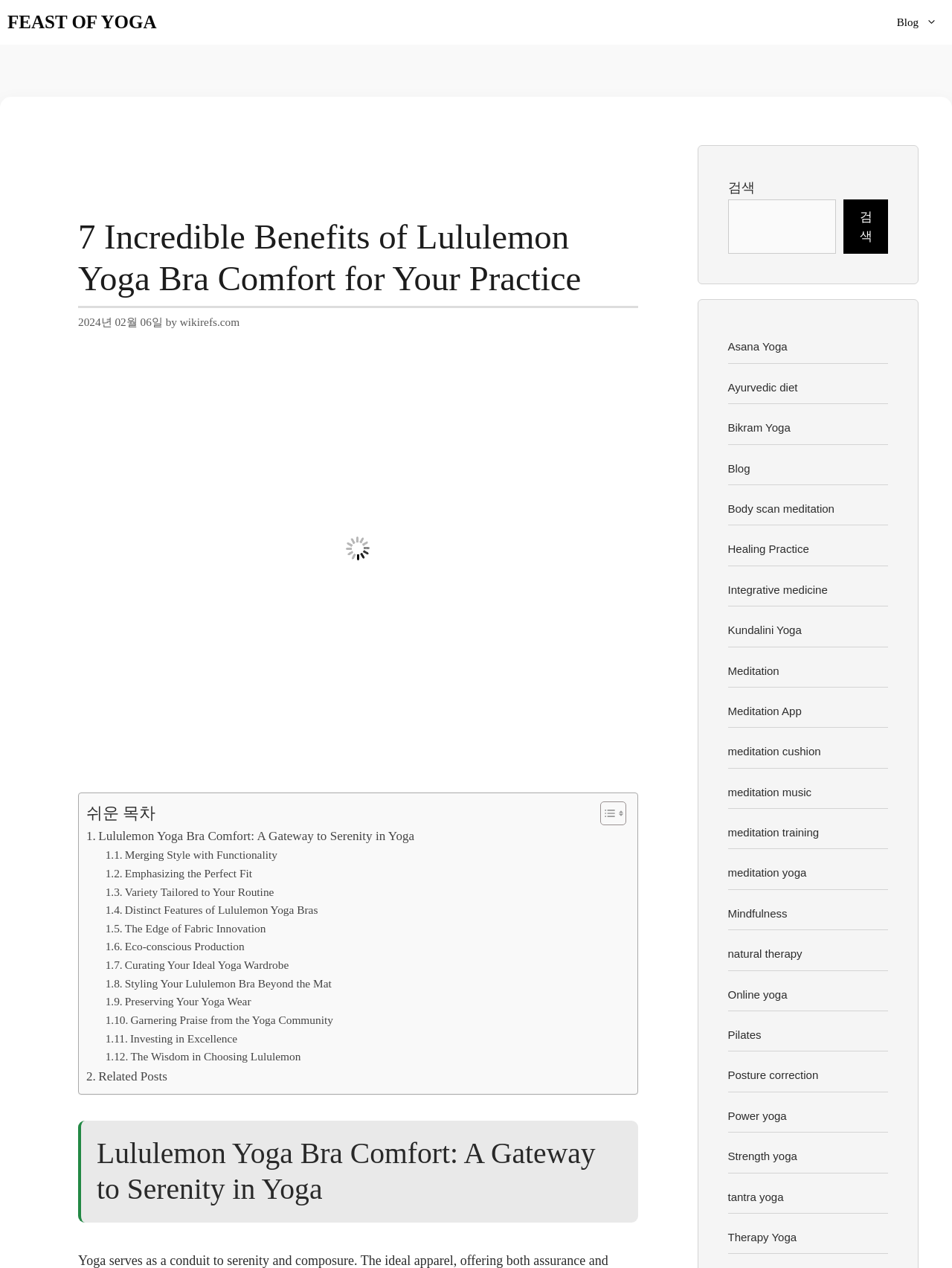Determine the bounding box coordinates for the area that needs to be clicked to fulfill this task: "Click the 'Submit' button". The coordinates must be given as four float numbers between 0 and 1, i.e., [left, top, right, bottom].

None